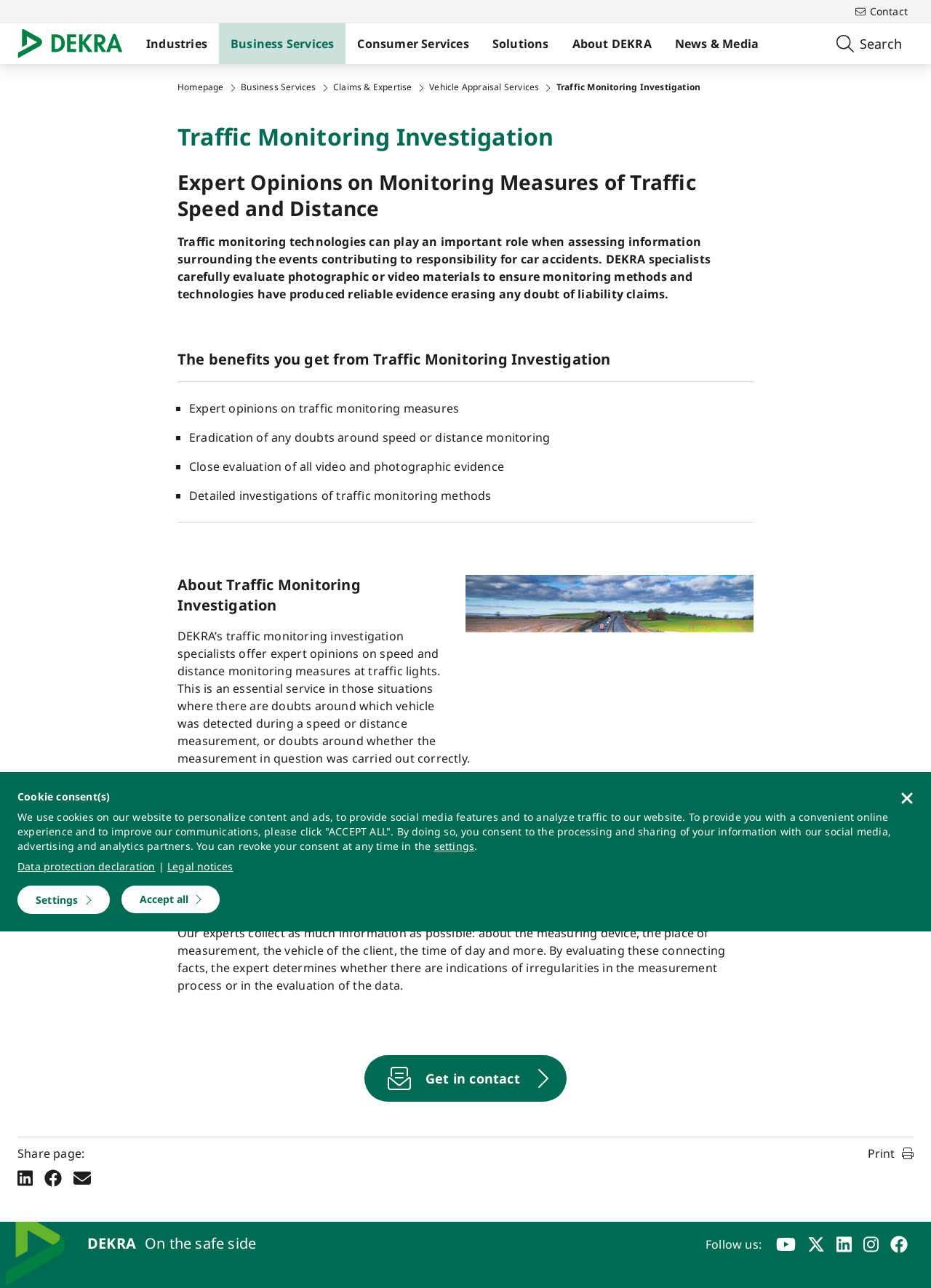What is the name of the company providing traffic monitoring investigation services?
Carefully analyze the image and provide a detailed answer to the question.

The company name can be found in the top-left corner of the webpage, where it says 'Traffic Monitoring Investigation | DEKRA'. It is also mentioned in the text 'DEKRA’s traffic monitoring investigation specialists offer expert opinions...'.